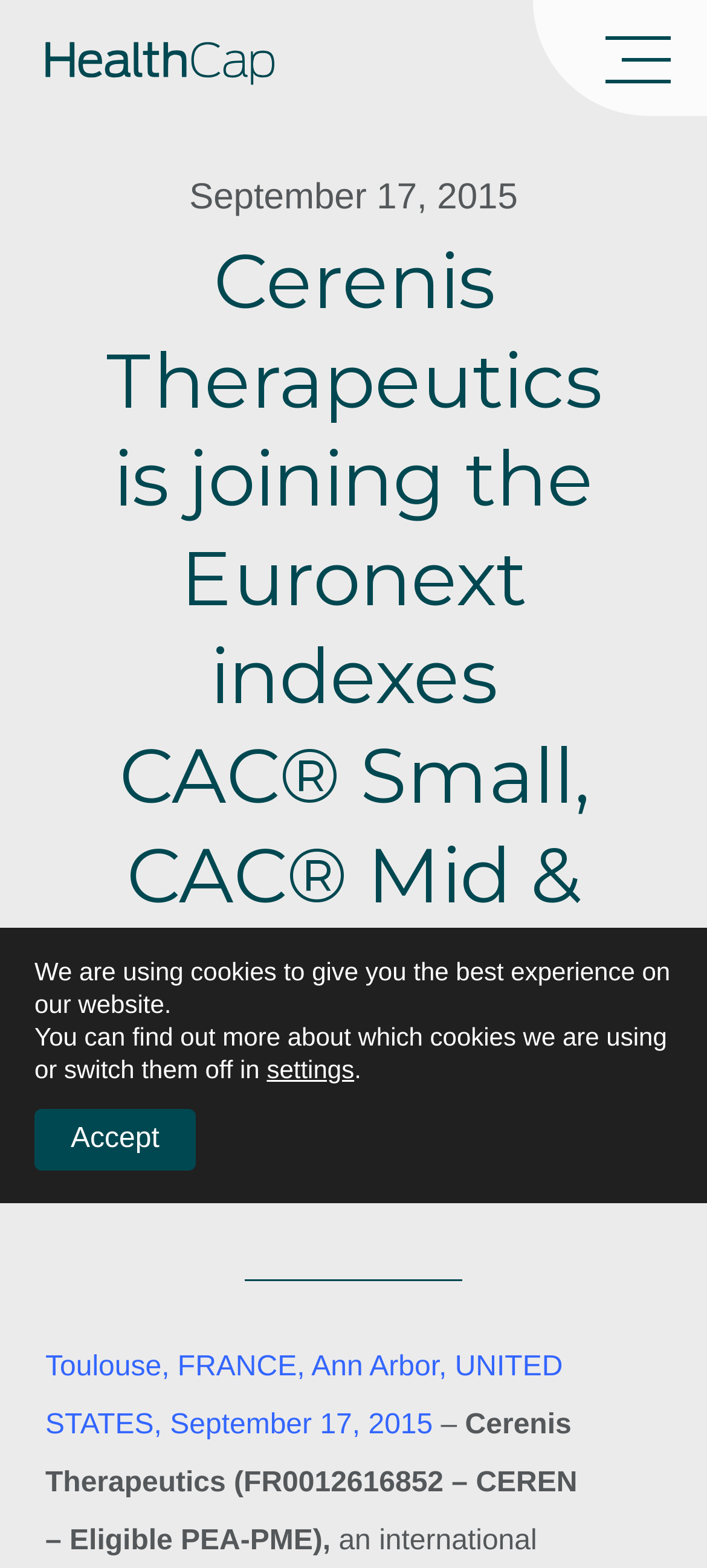What is the location of Cerenis Therapeutics?
Using the visual information, respond with a single word or phrase.

Toulouse, FRANCE, Ann Arbor, UNITED STATES